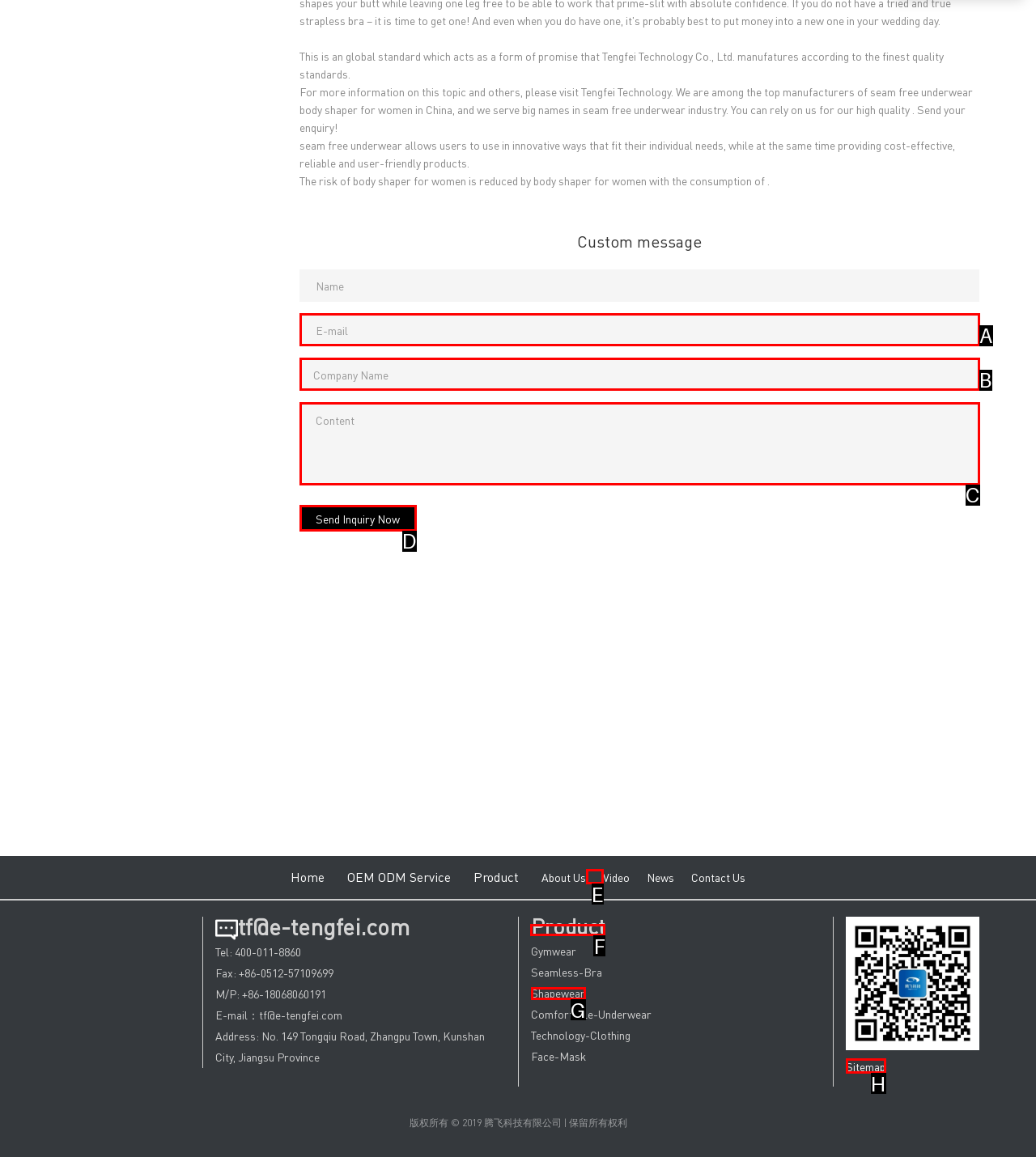Please identify the correct UI element to click for the task: View products Respond with the letter of the appropriate option.

F